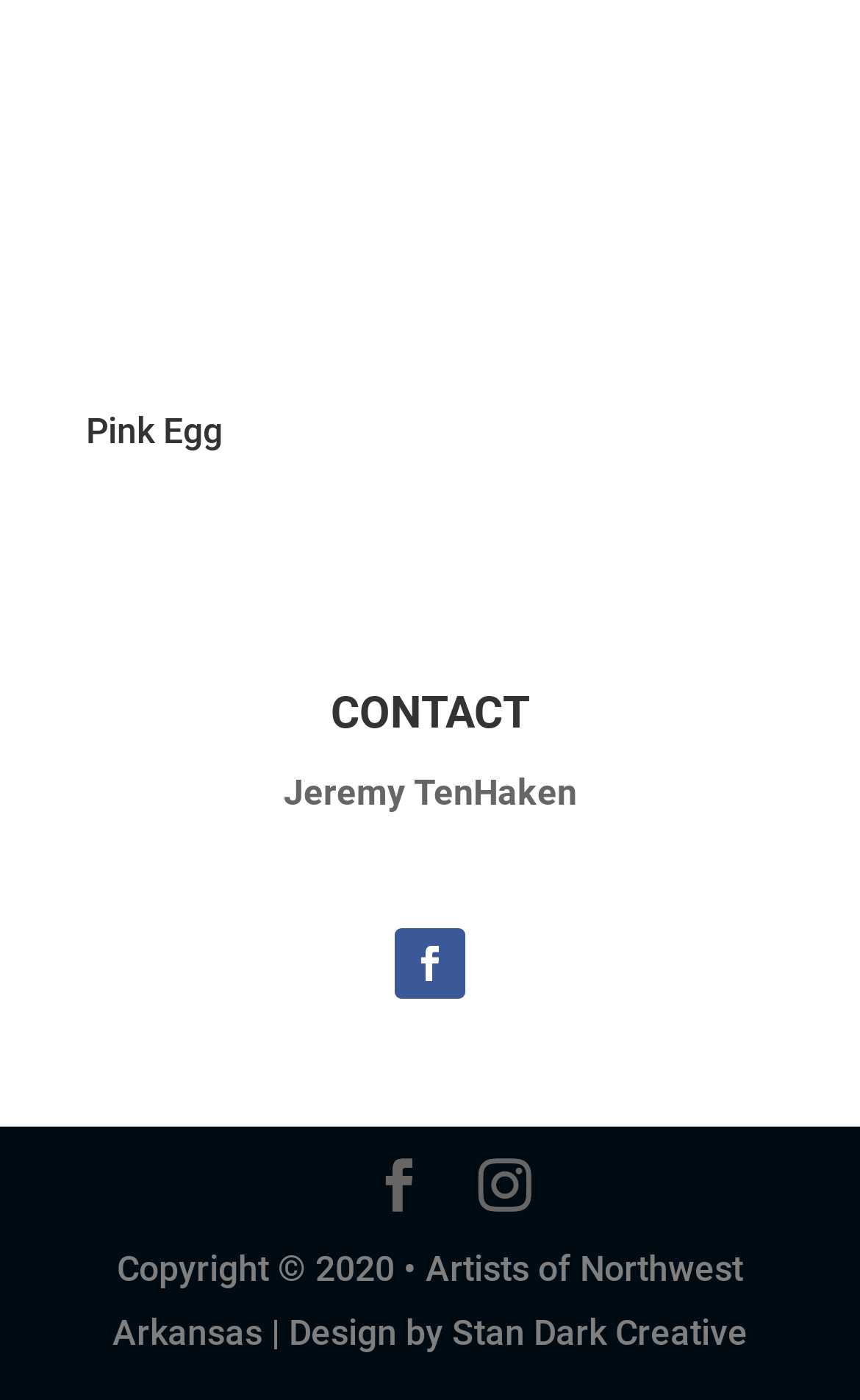What is the year of copyright?
Respond to the question with a well-detailed and thorough answer.

I found the static text element with bounding box coordinates [0.131, 0.892, 0.869, 0.967] which contains the copyright information. The year mentioned in the copyright information is 2020.